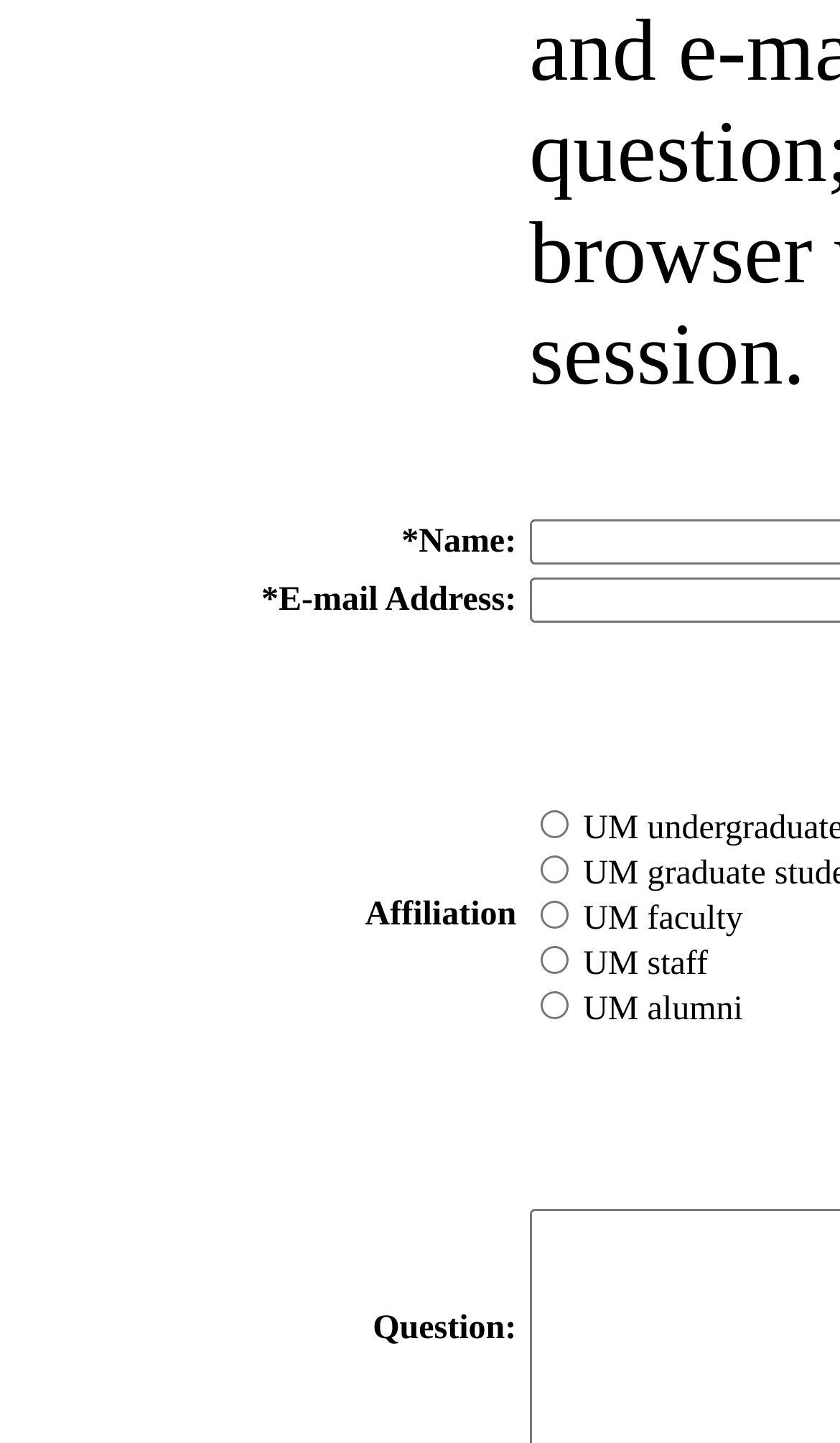What is the position of the 'Affiliation' field? Analyze the screenshot and reply with just one word or a short phrase.

Third